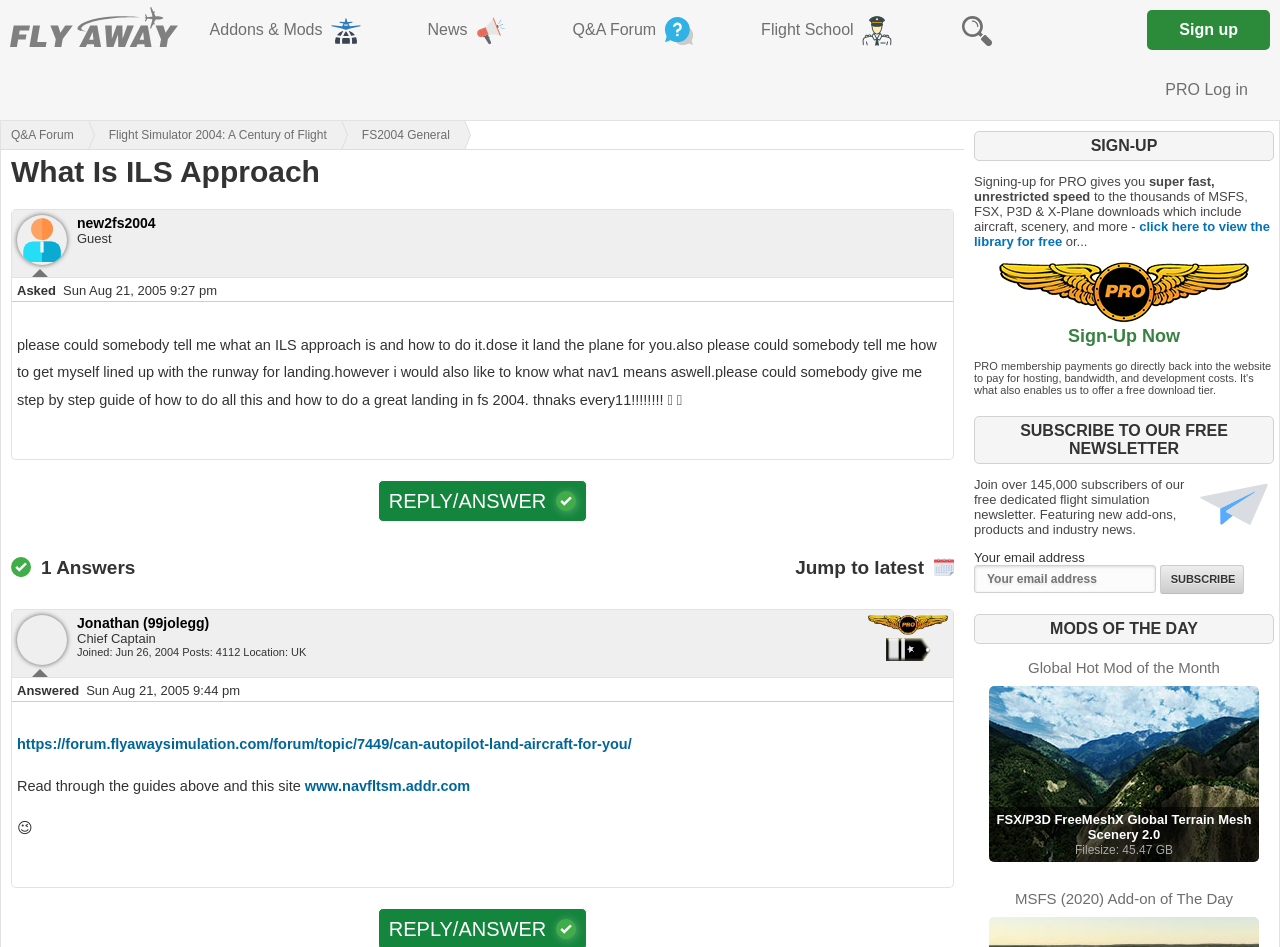Provide the bounding box coordinates of the UI element that matches the description: "Reply/Answer".

[0.295, 0.506, 0.459, 0.551]